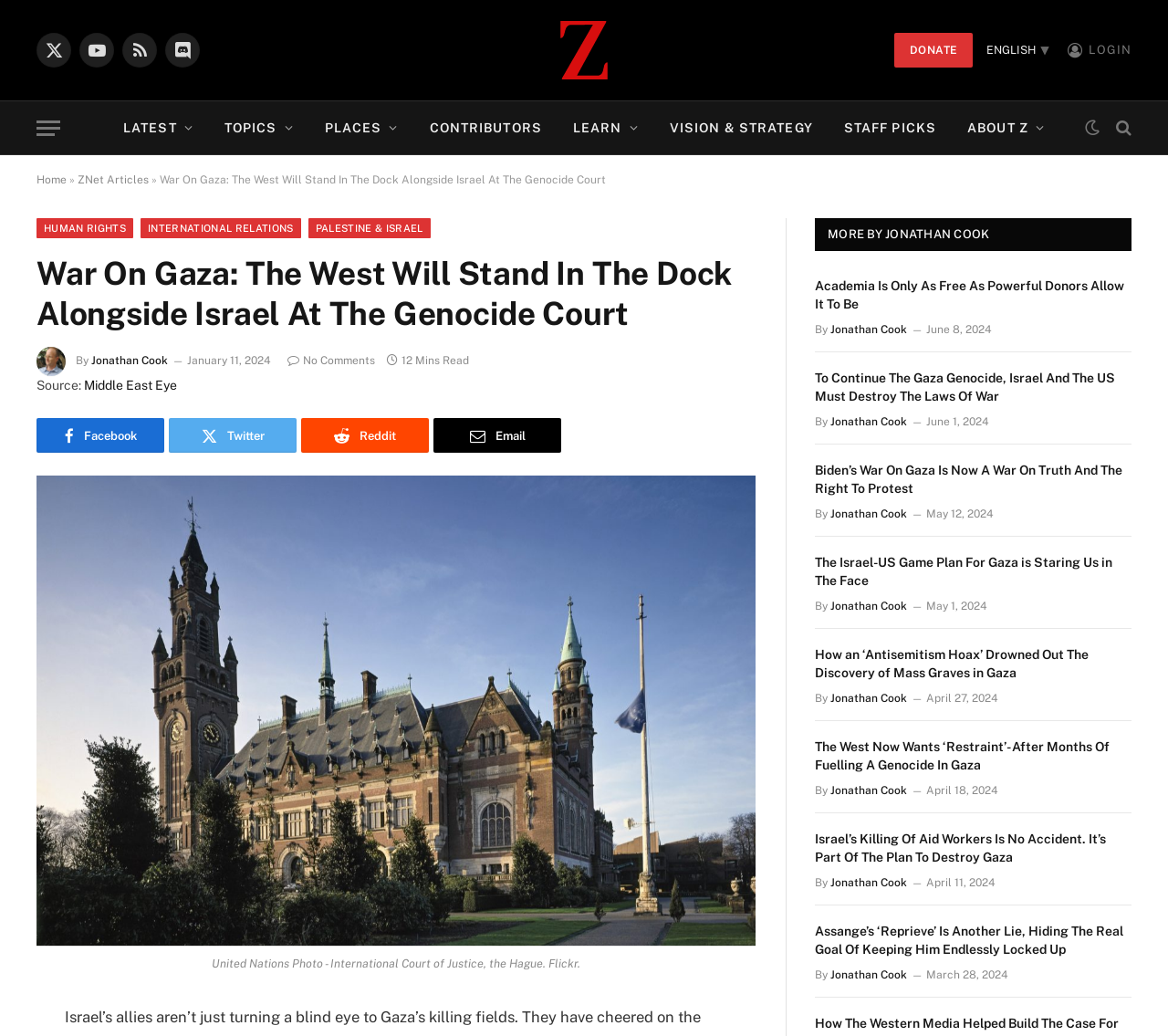What is the website's logo?
Please answer the question with a detailed response using the information from the screenshot.

The website's logo is 'ZNetwork' which can be found at the top left corner of the webpage, with a bounding box coordinate of [0.475, 0.011, 0.525, 0.085].